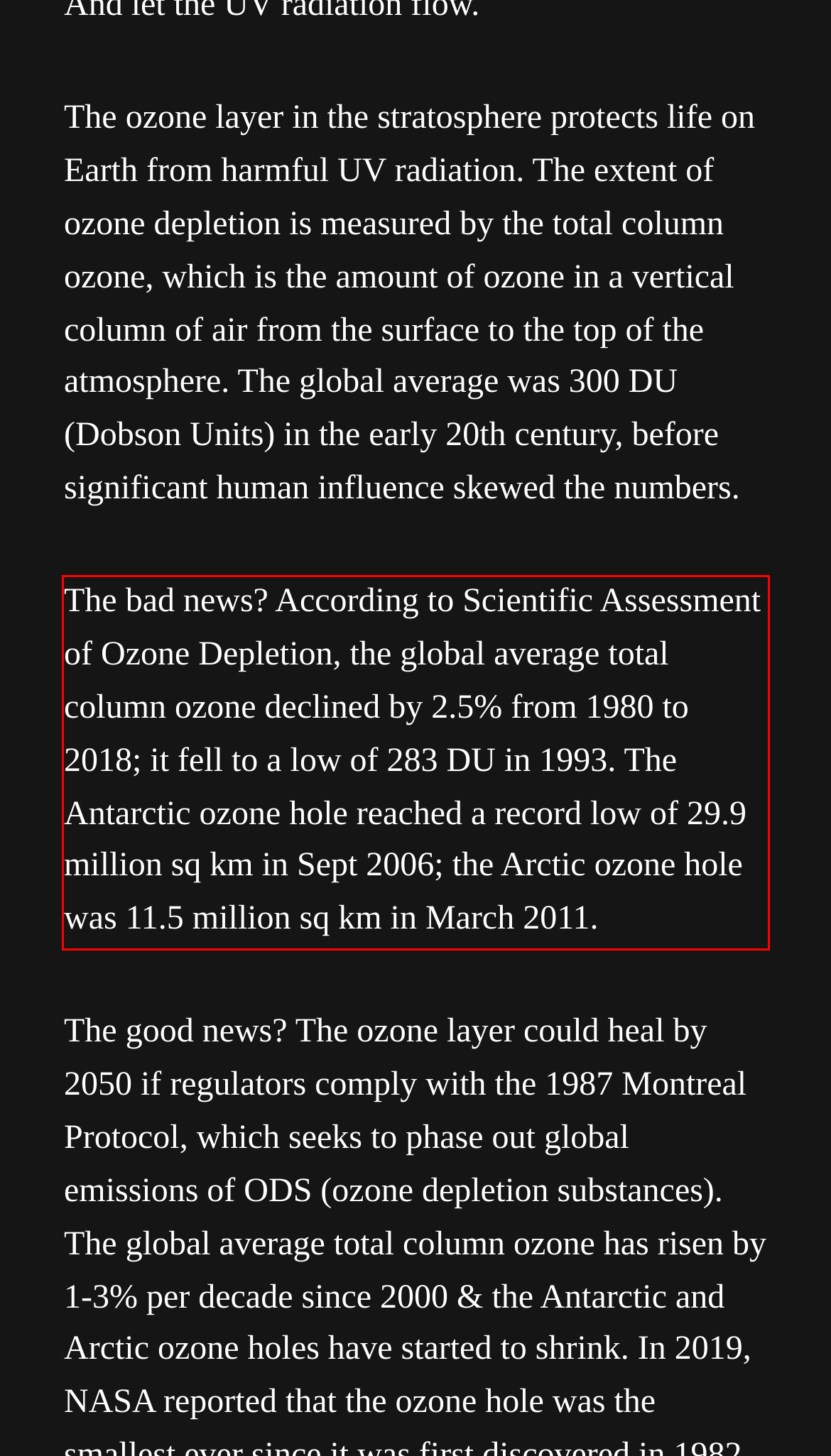Given a screenshot of a webpage with a red bounding box, extract the text content from the UI element inside the red bounding box.

The bad news? According to Scientific Assessment of Ozone Depletion, the global average total column ozone declined by 2.5% from 1980 to 2018; it fell to a low of 283 DU in 1993. The Antarctic ozone hole reached a record low of 29.9 million sq km in Sept 2006; the Arctic ozone hole was 11.5 million sq km in March 2011.